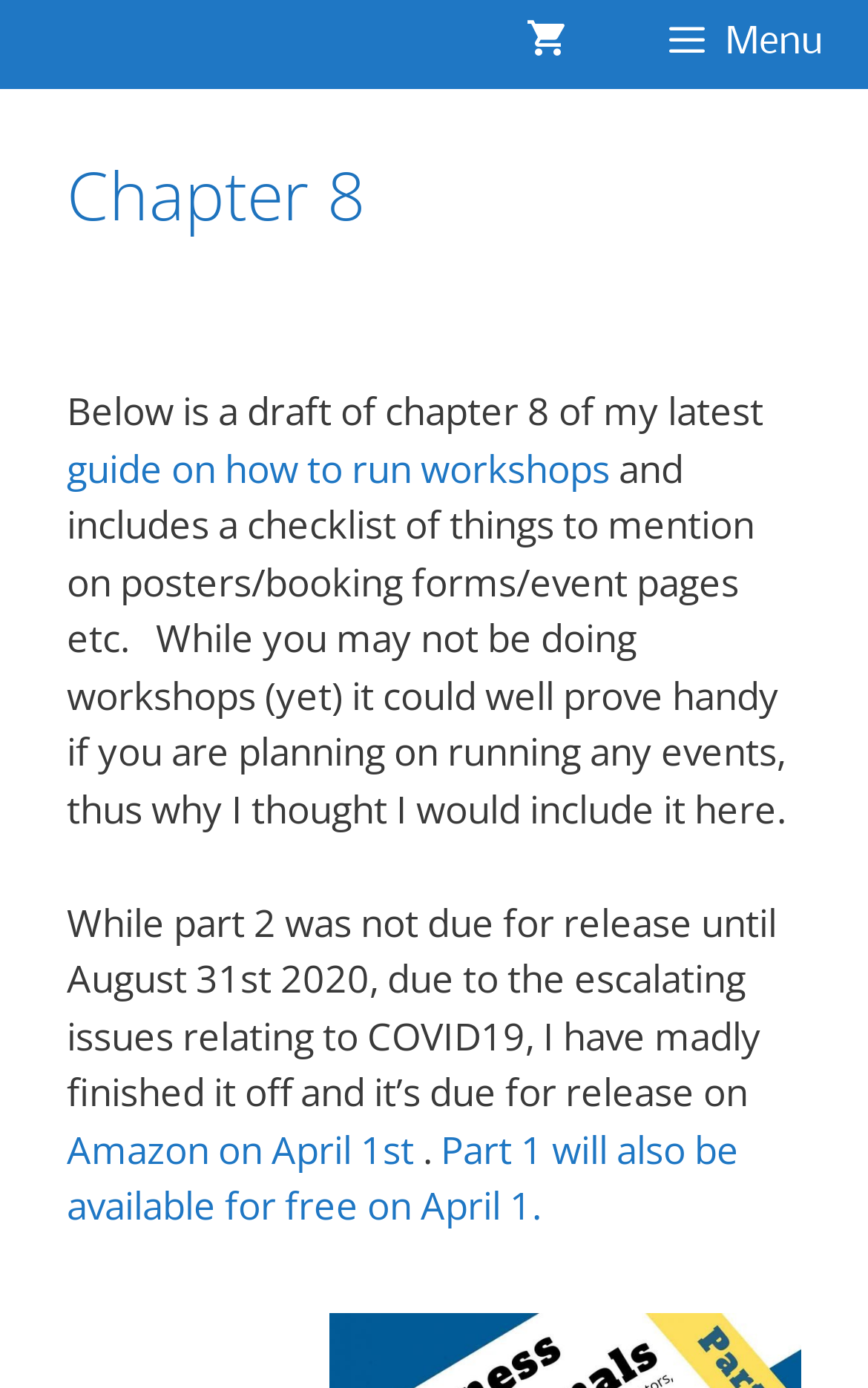From the webpage screenshot, identify the region described by Menu. Provide the bounding box coordinates as (top-left x, top-left y, bottom-right x, bottom-right y), with each value being a floating point number between 0 and 1.

[0.709, 0.0, 1.0, 0.064]